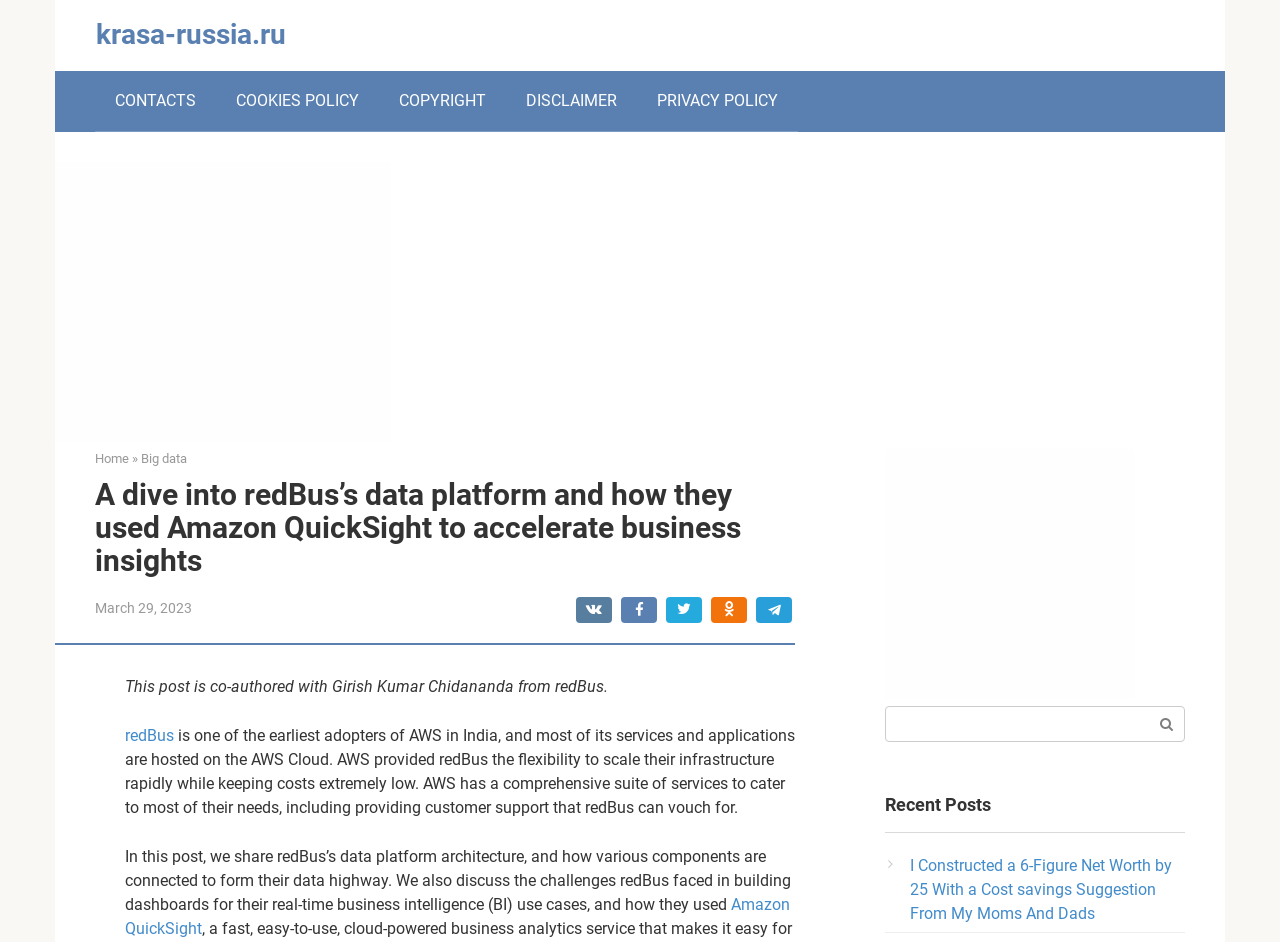Answer the question below in one word or phrase:
What is the date of the post?

March 29, 2023